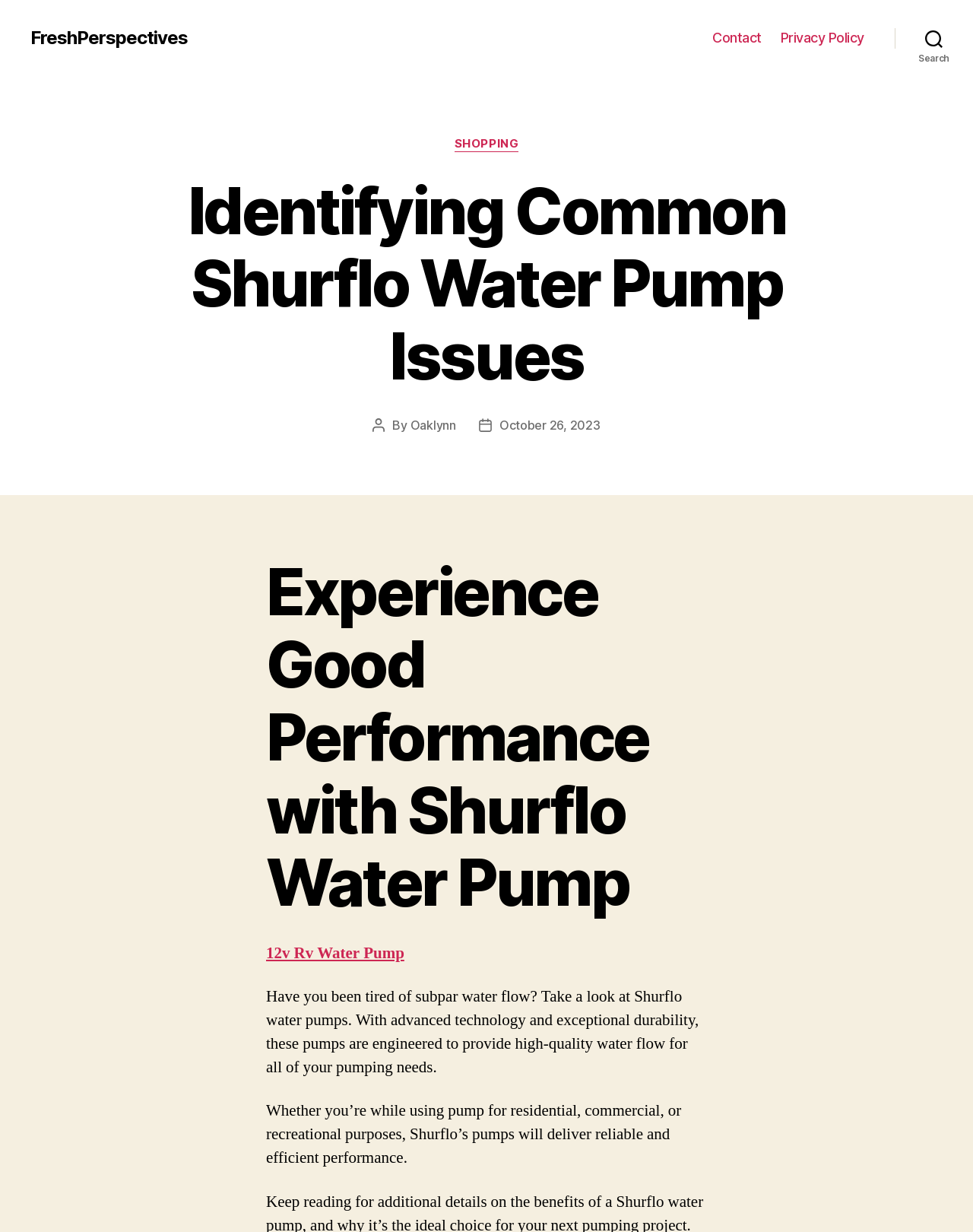Could you provide the bounding box coordinates for the portion of the screen to click to complete this instruction: "view contact page"?

[0.732, 0.024, 0.783, 0.038]